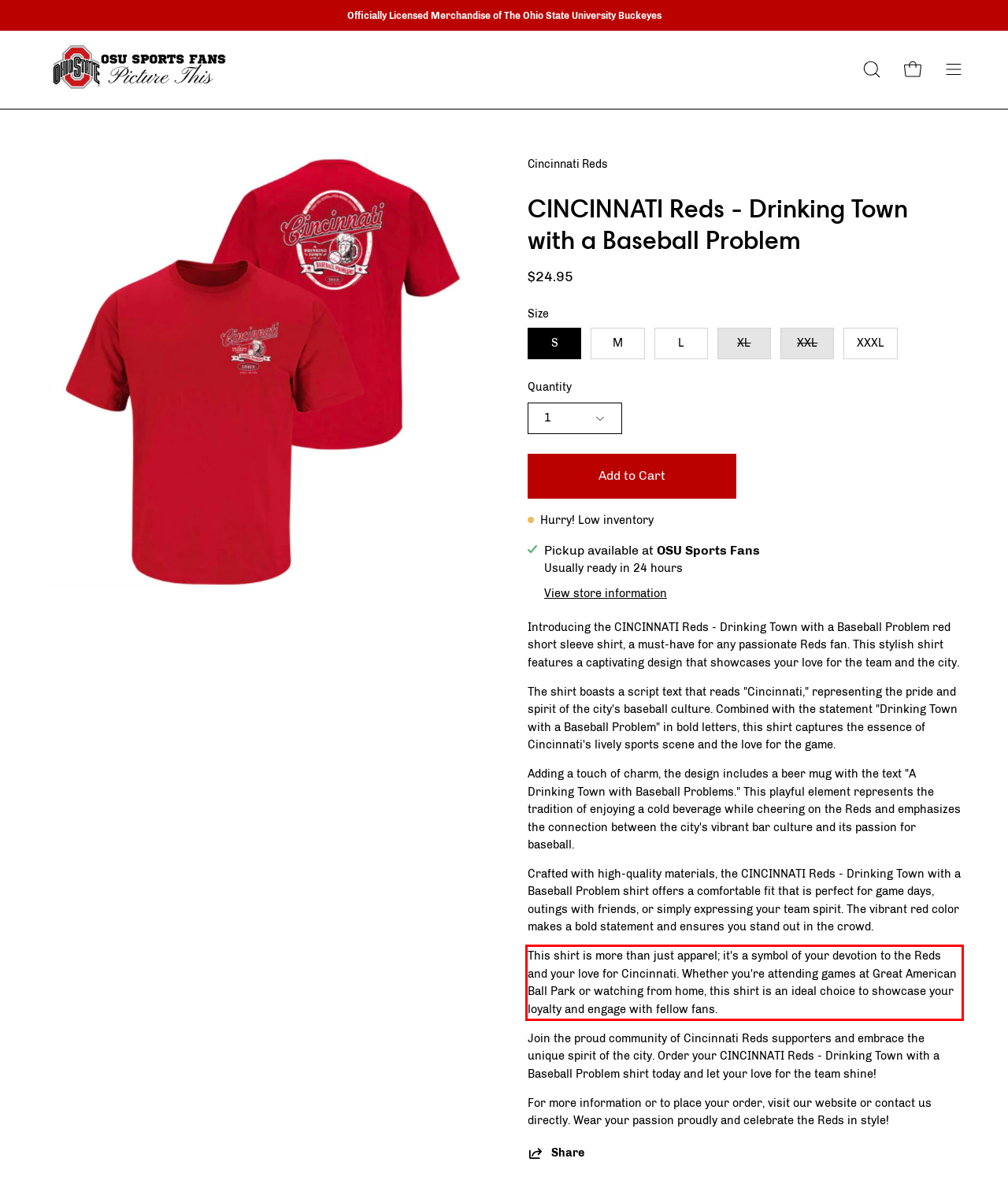There is a UI element on the webpage screenshot marked by a red bounding box. Extract and generate the text content from within this red box.

This shirt is more than just apparel; it's a symbol of your devotion to the Reds and your love for Cincinnati. Whether you're attending games at Great American Ball Park or watching from home, this shirt is an ideal choice to showcase your loyalty and engage with fellow fans.